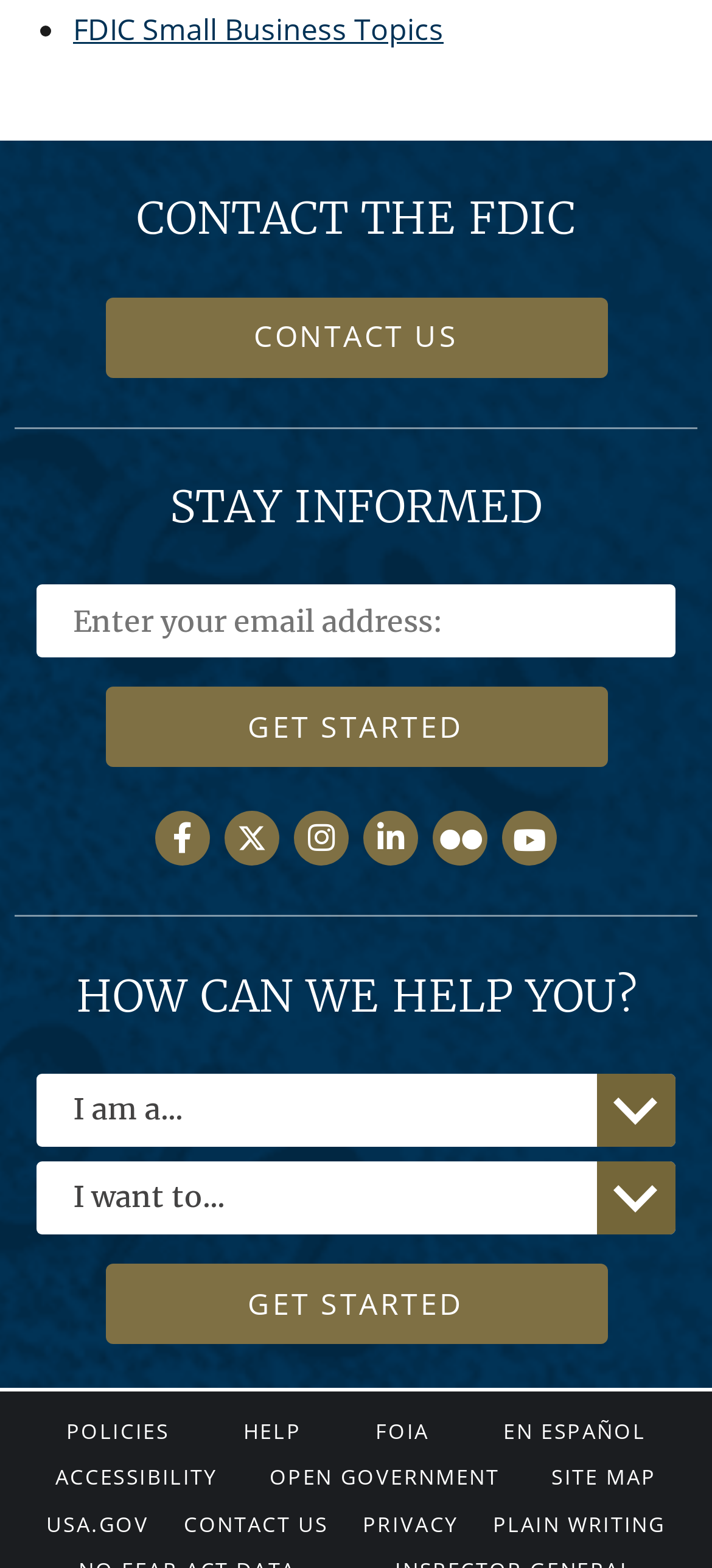How many links are available in the footer?
Look at the image and answer with only one word or phrase.

9